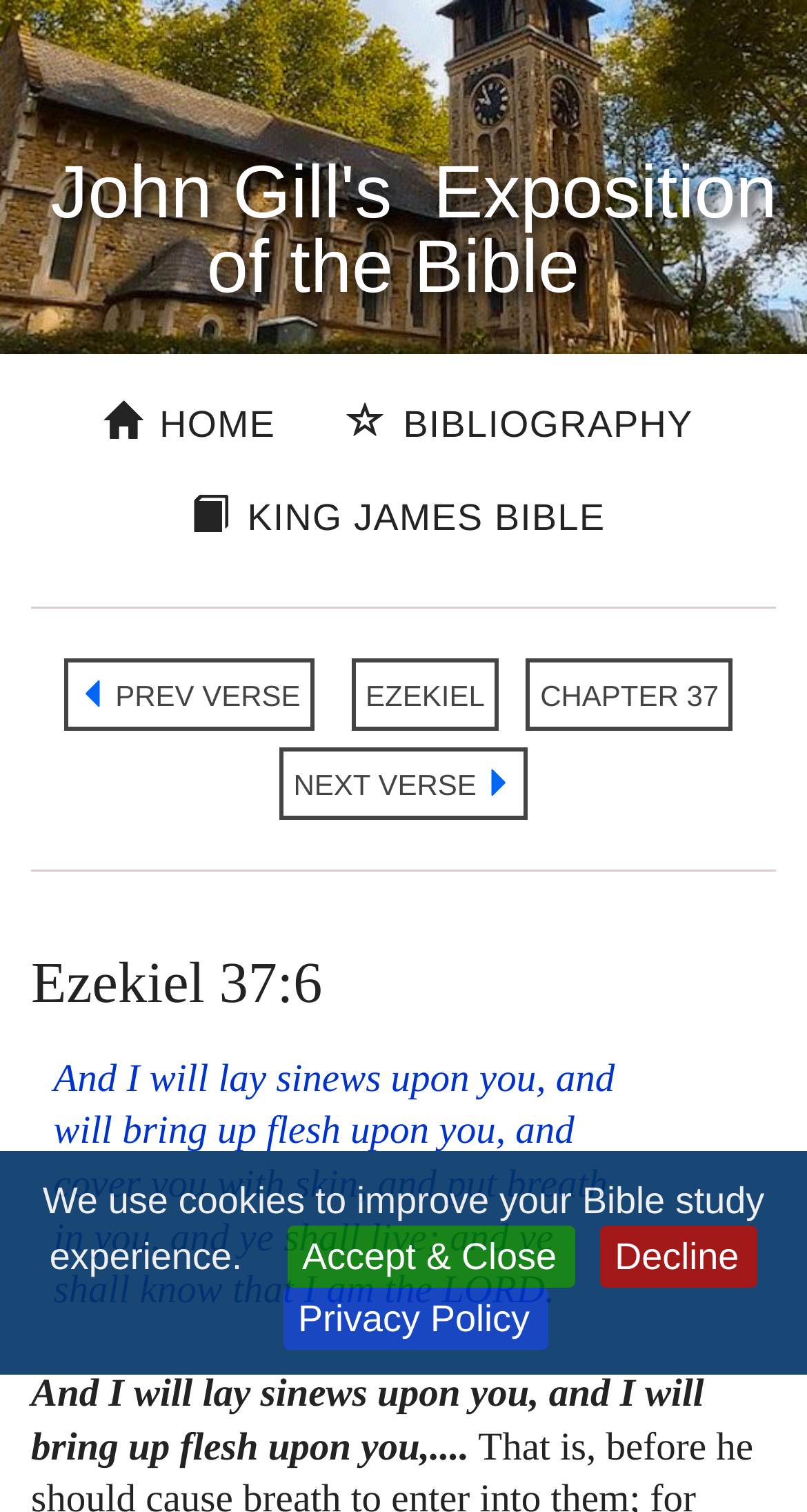Write a detailed summary of the webpage, including text, images, and layout.

The webpage is an exposition of the Bible, specifically Ezekiel 37:6, by John Gill. At the top, there is a notification about cookies, with options to "Accept & Close" or "Decline" and a link to the "Privacy Policy". Below this, the title "John Gill's Exposition of the Bible" is prominently displayed.

The main navigation menu is located below the title, with links to "HOME", "BIBLIOGRAPHY", and "KING JAMES BIBLE". A horizontal separator divides the navigation menu from the content.

The content area is divided into two sections. The top section has links to navigate through the Bible, with "PREV VERSE" and "NEXT VERSE" buttons, and a link to "EZEKIEL" and "CHAPTER 37" in the middle. Another horizontal separator separates this section from the main content.

The main content is a biblical passage, Ezekiel 37:6, which is displayed in a large font size. Below this, there is a commentary or explanation of the passage, which is a longer text that spans multiple lines.